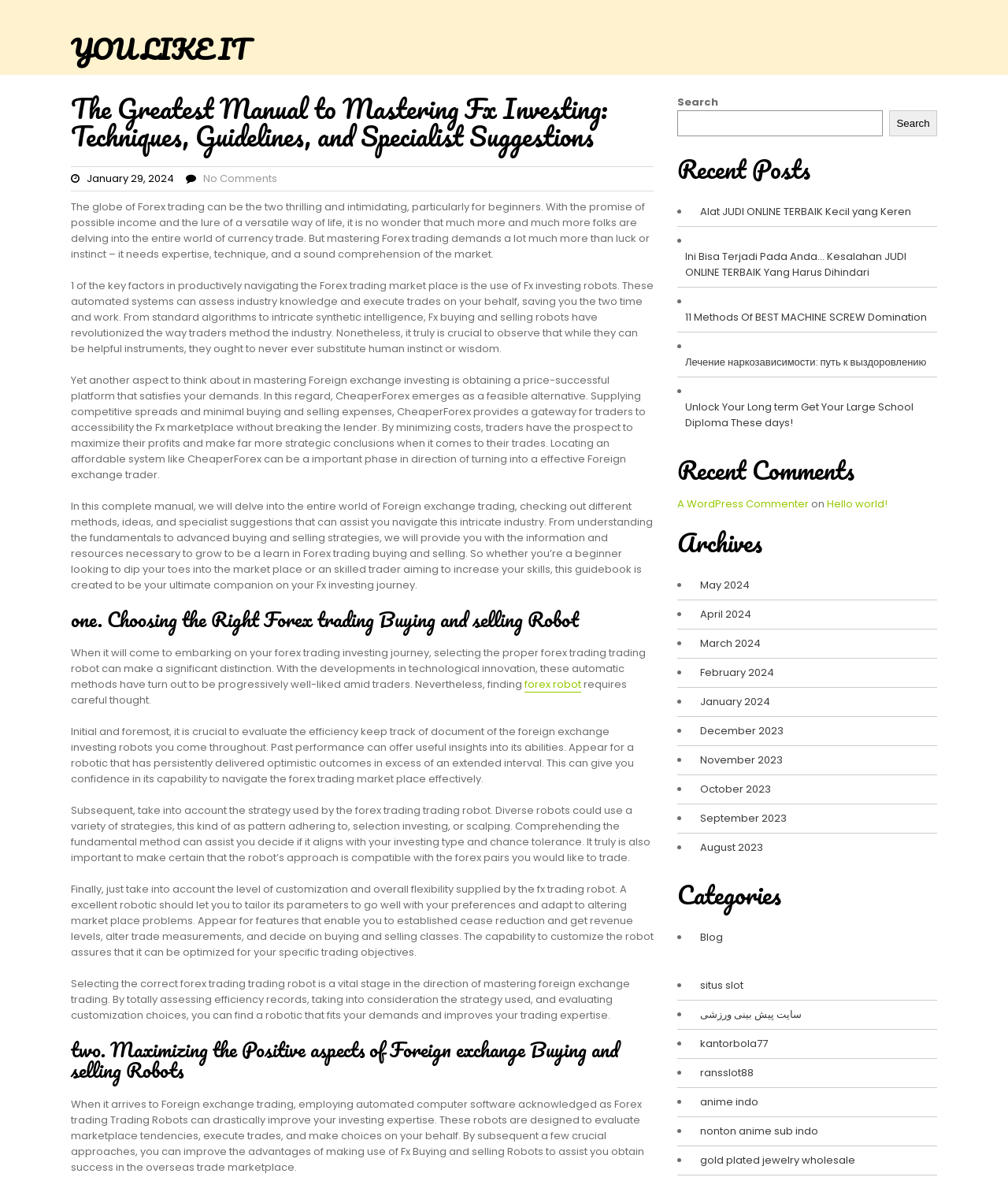How many recent posts are listed on the webpage? From the image, respond with a single word or brief phrase.

5